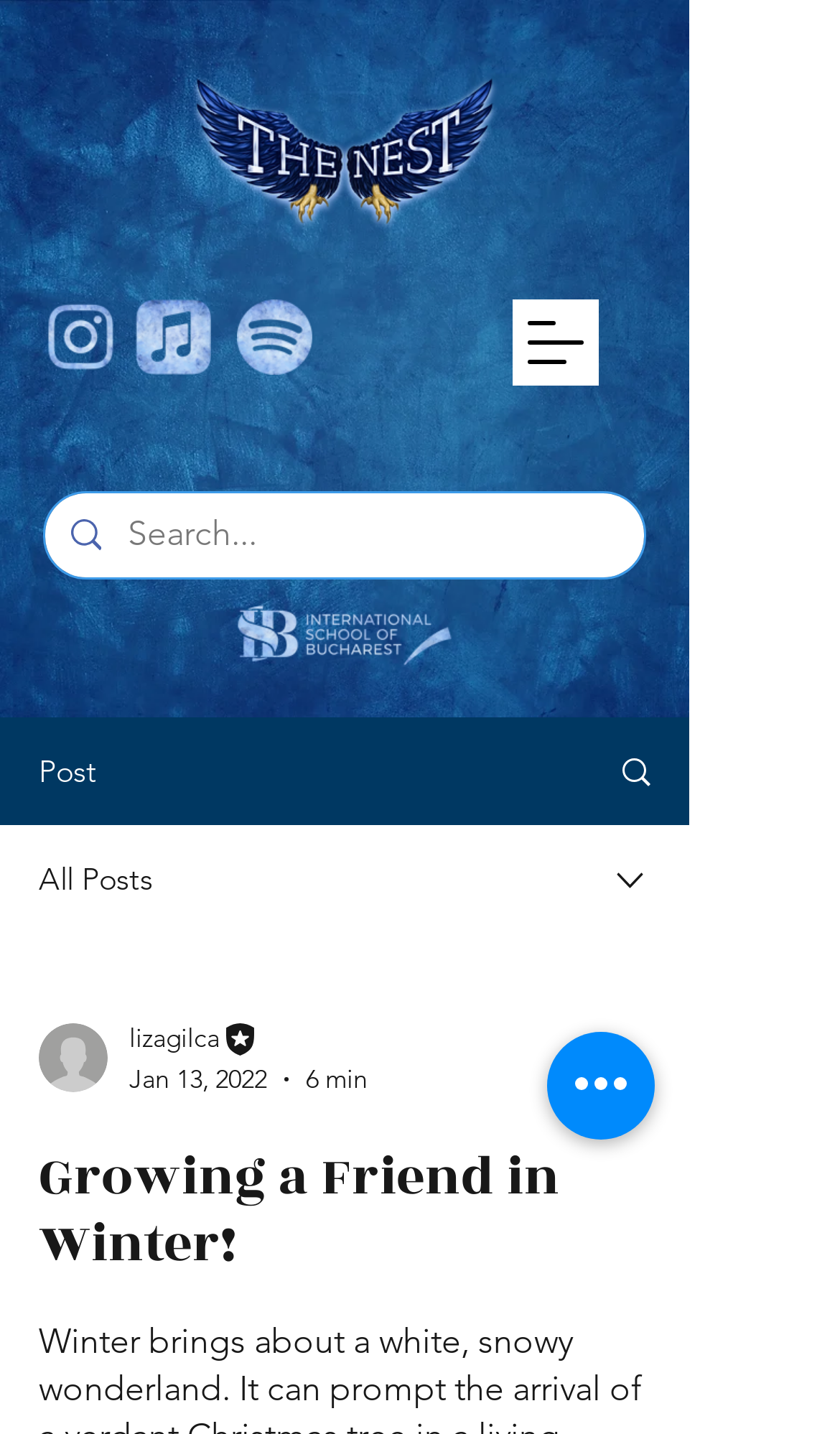How many social media links are there?
Refer to the image and give a detailed answer to the question.

I counted the number of social media links by looking at the list elements with the label 'Social Bar' and found three links with images.